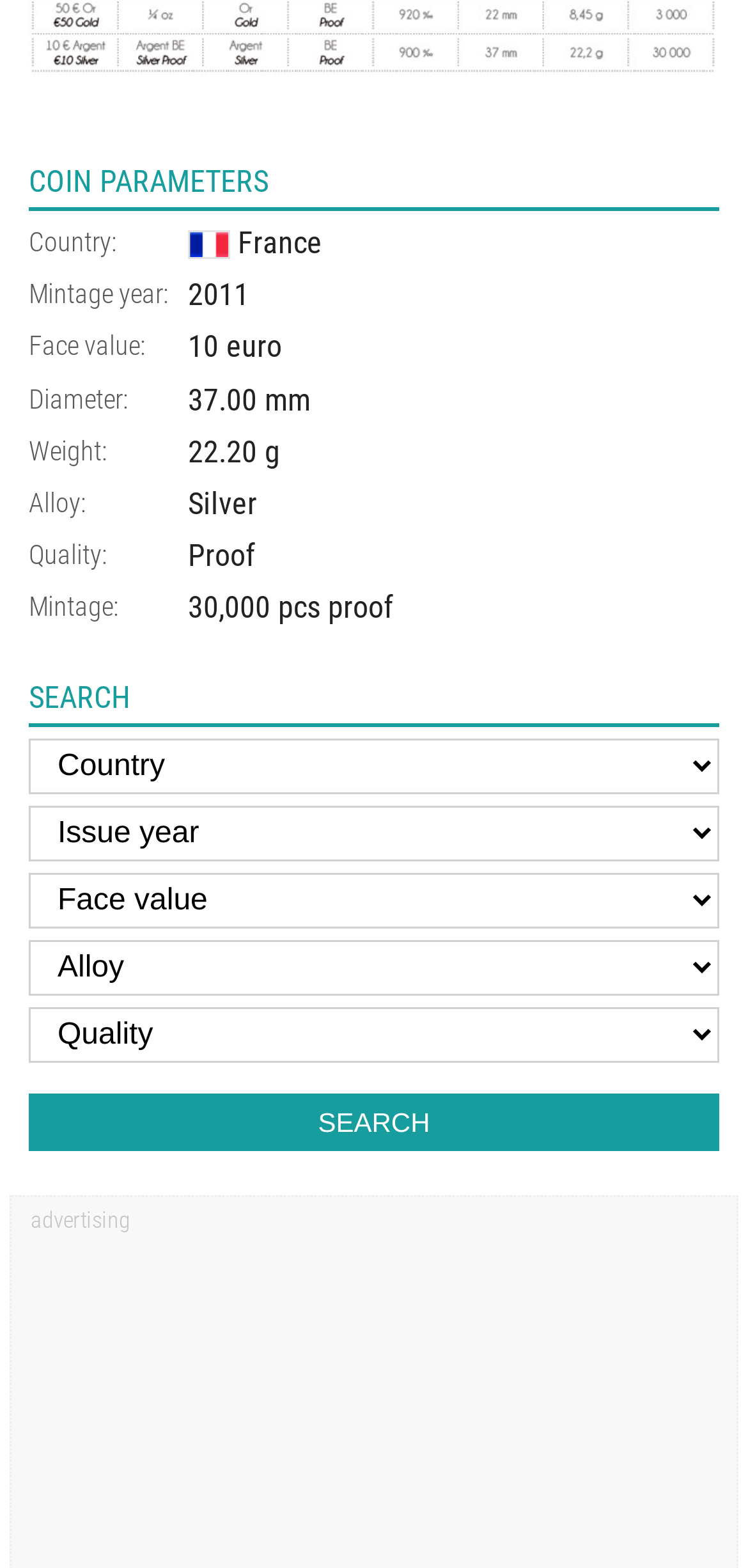Please mark the clickable region by giving the bounding box coordinates needed to complete this instruction: "Choose a face value".

[0.038, 0.556, 0.962, 0.592]